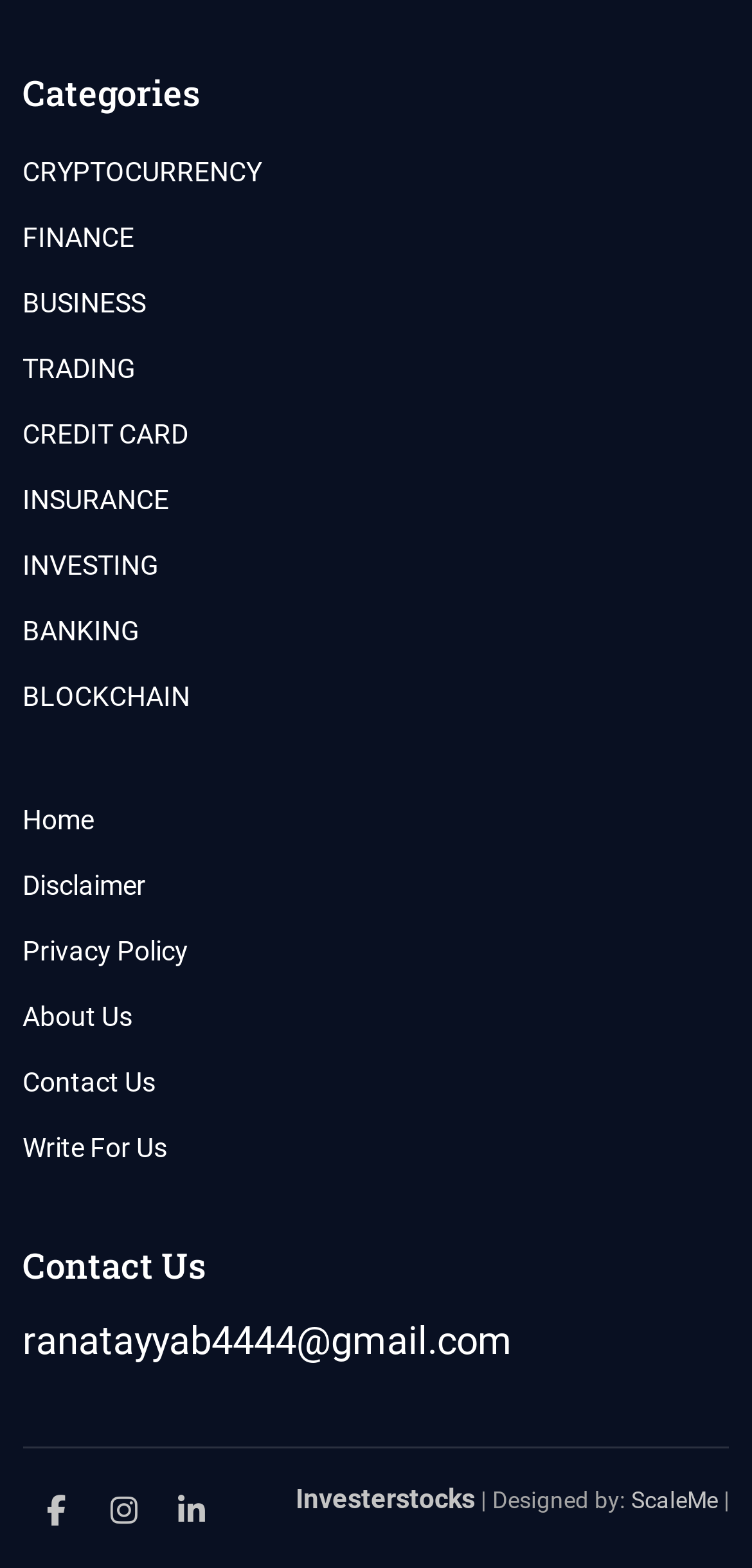Please specify the bounding box coordinates of the clickable section necessary to execute the following command: "Email us at ranatayyab4444@gmail.com".

[0.03, 0.84, 0.681, 0.87]